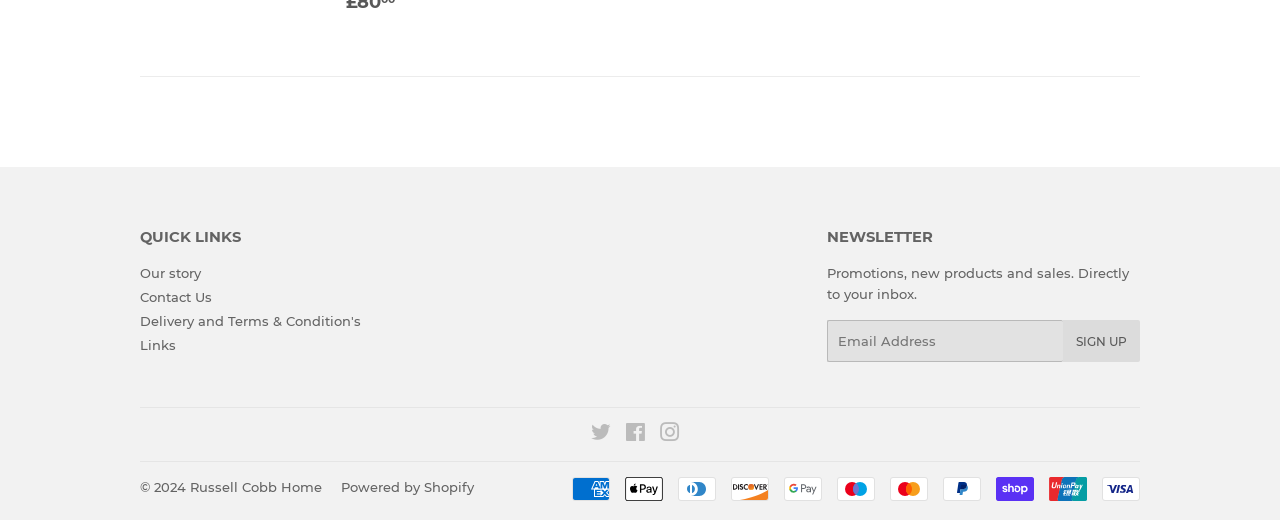What is the first quick link?
Analyze the image and provide a thorough answer to the question.

The first quick link is 'Our story' because it is the first link element under the 'QUICK LINKS' heading, which is located at the top-left section of the webpage.